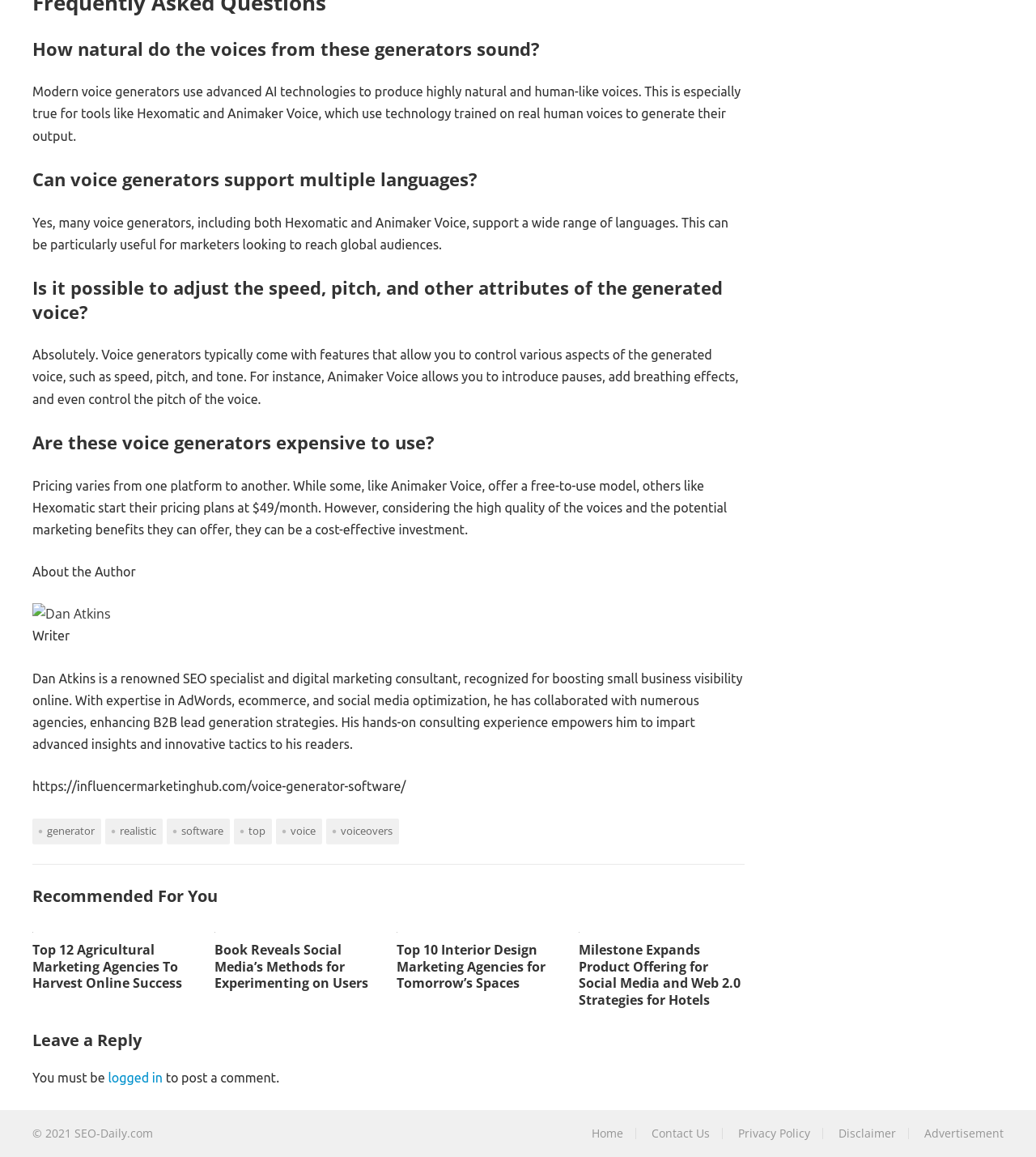Respond to the question below with a single word or phrase: What is the topic of the article?

Voice generators